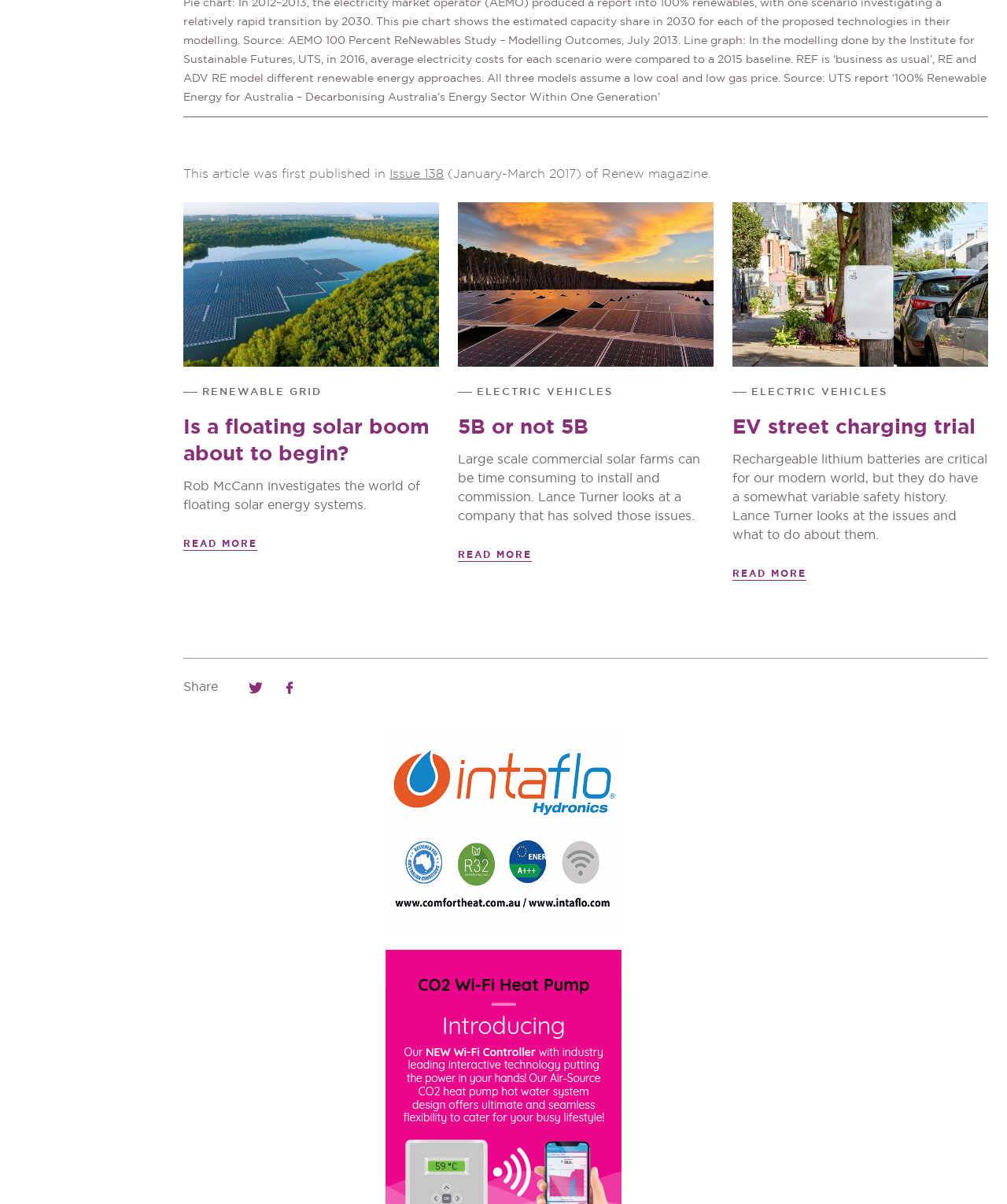Using the provided element description: "parent_node: RENEWABLE GRID", determine the bounding box coordinates of the corresponding UI element in the screenshot.

[0.182, 0.168, 0.436, 0.305]